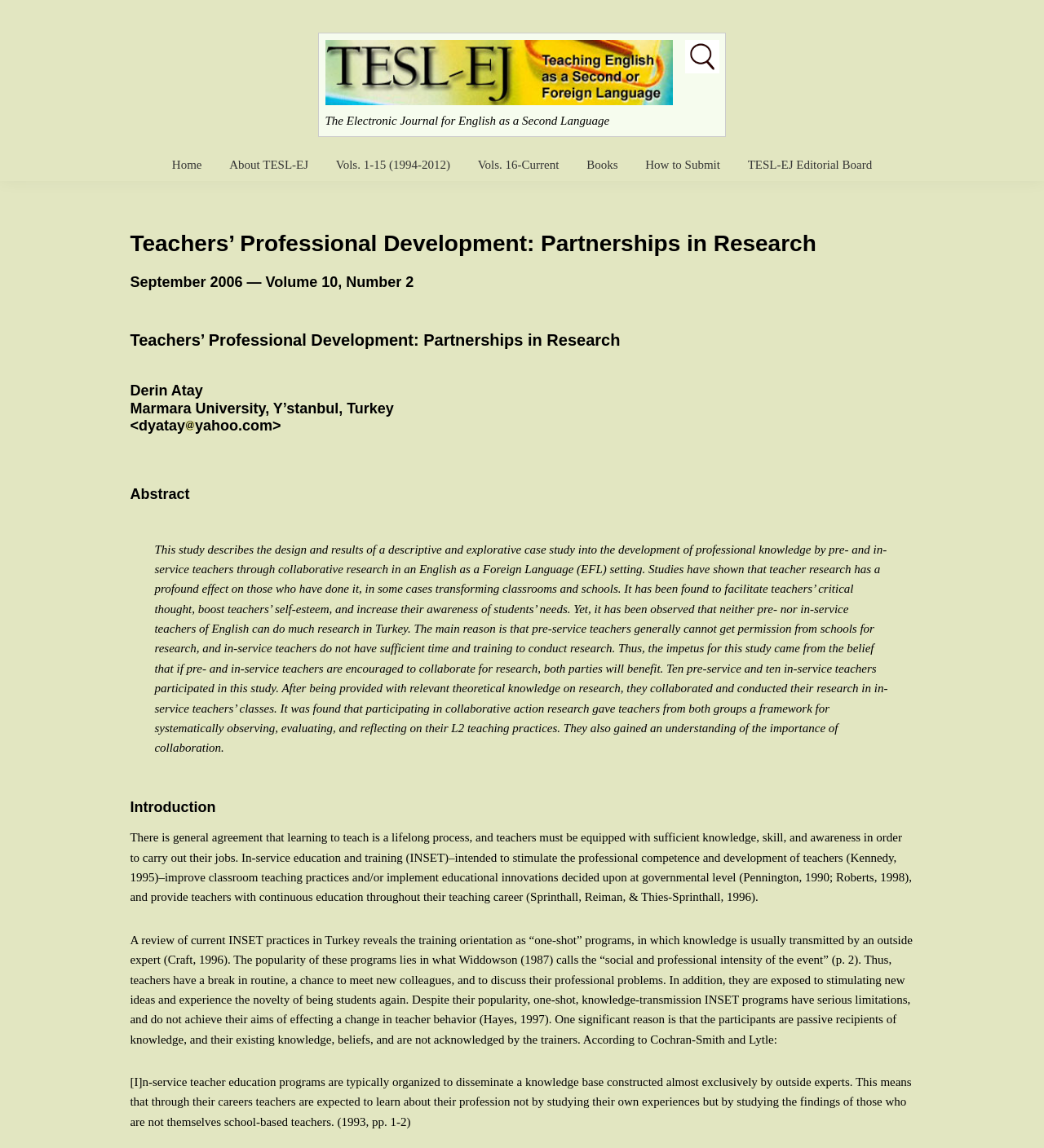What is the author's email address?
By examining the image, provide a one-word or phrase answer.

dyatay@yahoo.com